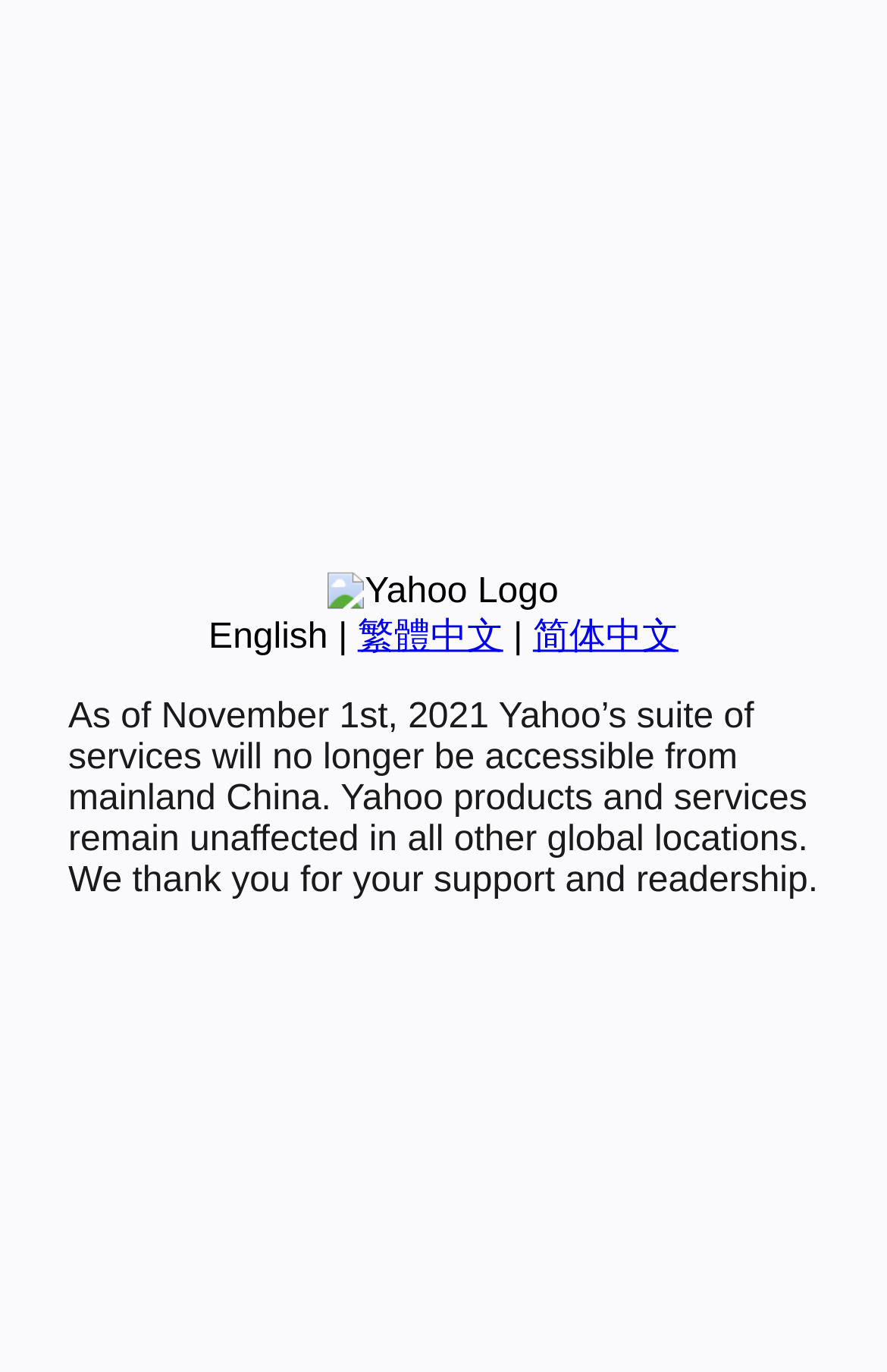Please find the bounding box for the UI component described as follows: "简体中文".

[0.601, 0.45, 0.765, 0.478]